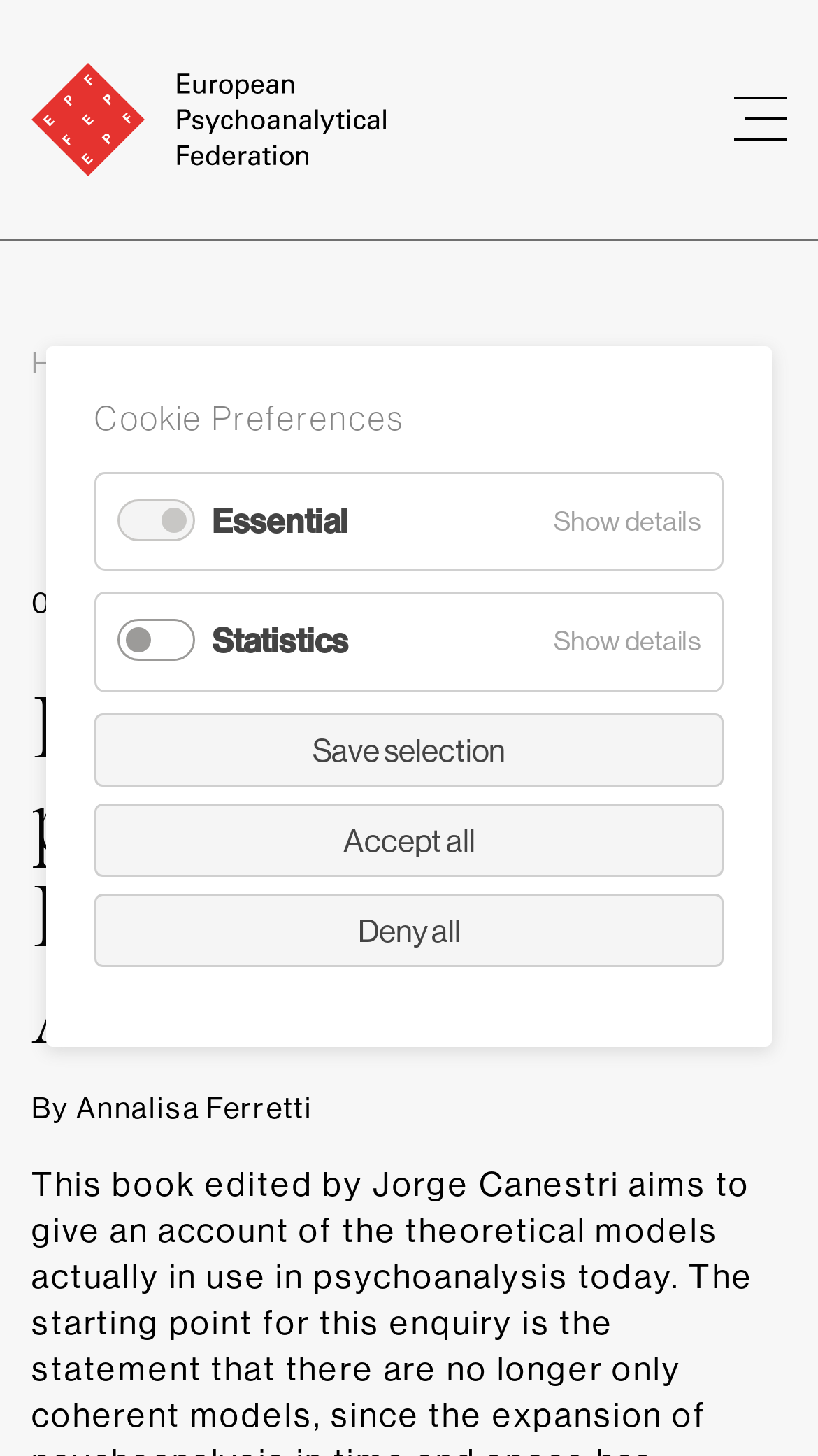Determine the bounding box coordinates of the section to be clicked to follow the instruction: "Go to home page". The coordinates should be given as four float numbers between 0 and 1, formatted as [left, top, right, bottom].

[0.038, 0.238, 0.142, 0.261]